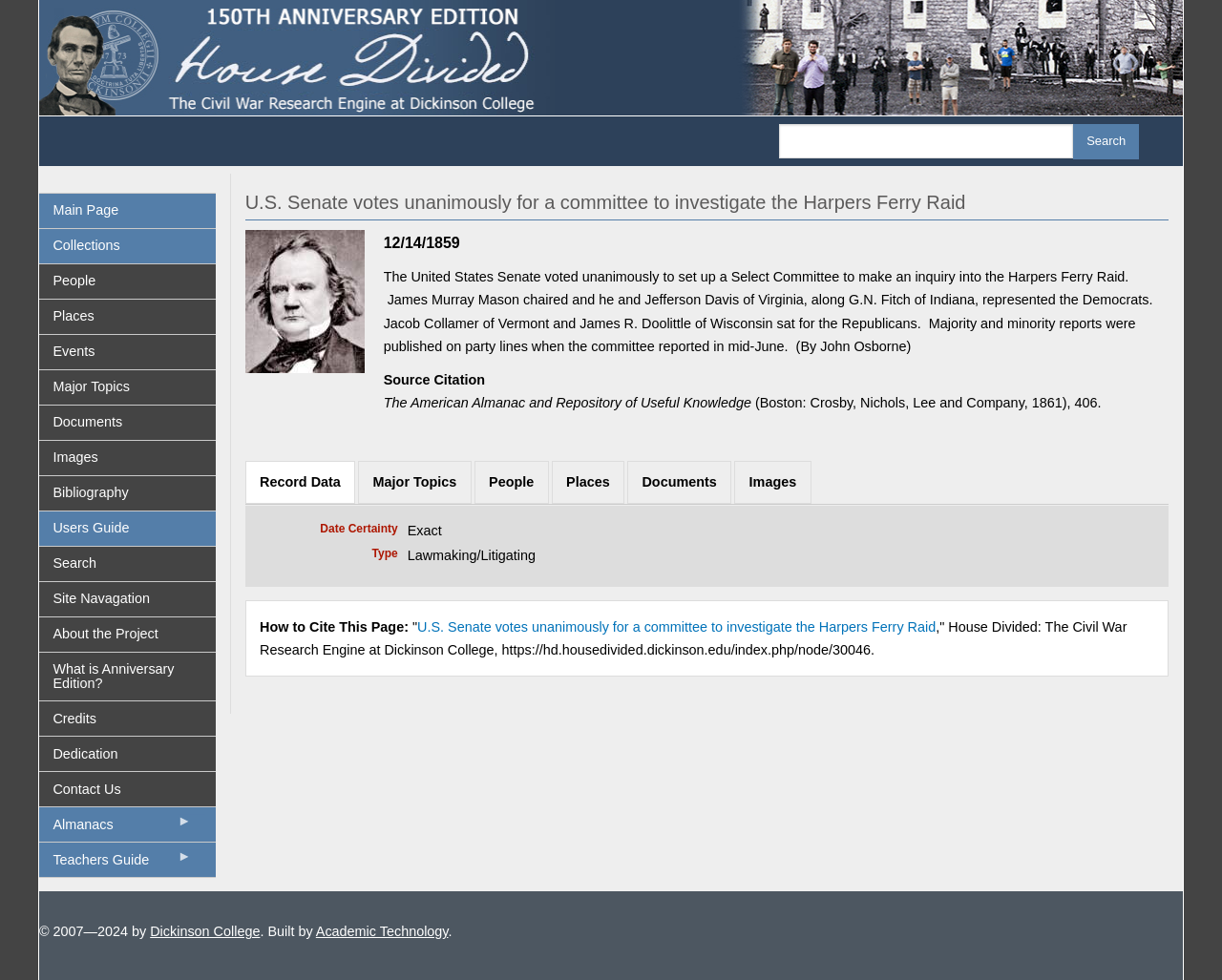What is the name of the research engine mentioned on this webpage?
Craft a detailed and extensive response to the question.

The research engine mentioned on this webpage is called 'House Divided: The Civil War Research Engine at Dickinson College', which is evident from the citation provided at the bottom of the webpage.